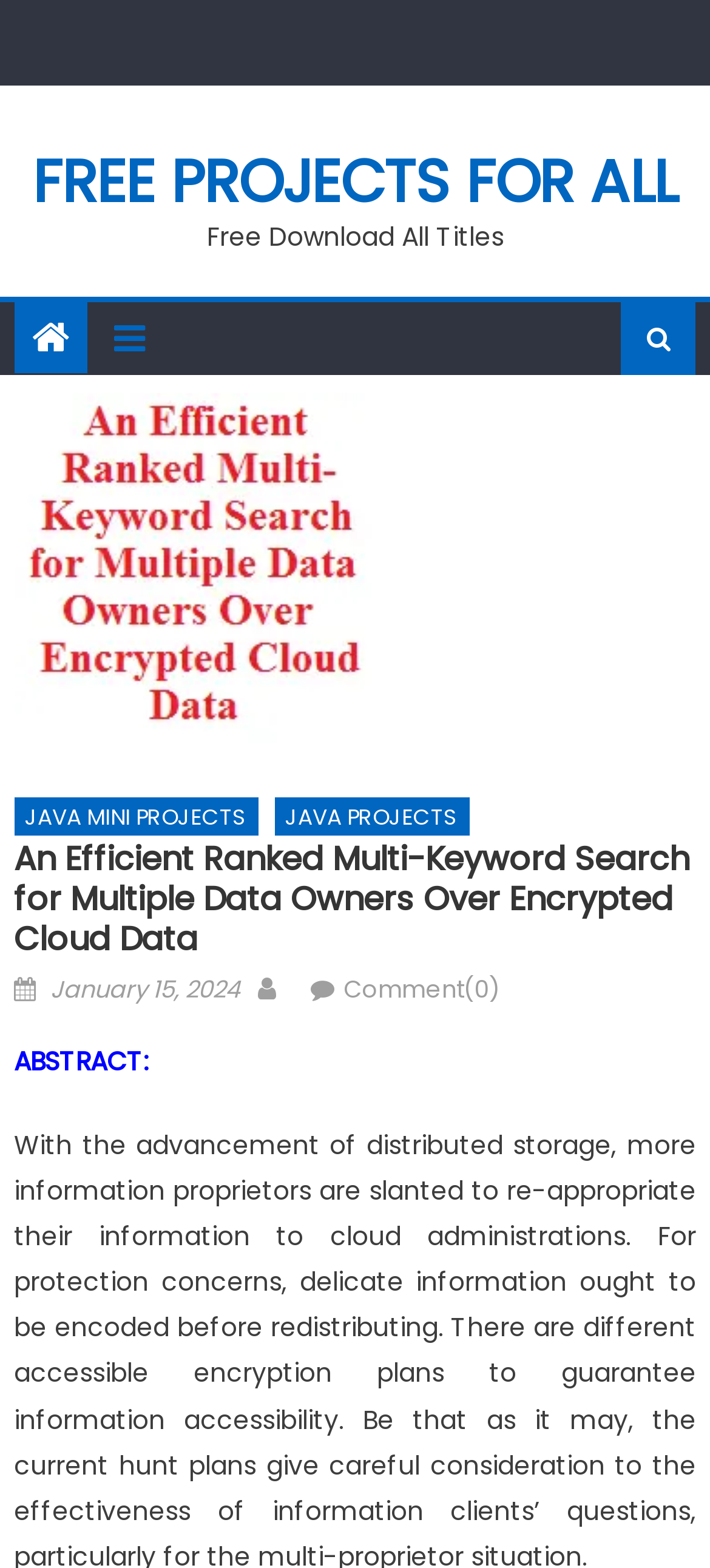Provide a comprehensive description of the webpage.

The webpage appears to be a project description page, specifically focused on a Java-based project related to cloud data and encryption. 

At the top of the page, there is a prominent link "FREE PROJECTS FOR ALL" followed by a static text "Free Download All Titles". Below these elements, there are two icons, represented by '\uf015' and '\uf0c9', positioned side by side. 

The main content of the page is divided into sections. The first section contains a figure that spans almost the entire width of the page. Above this figure, there are three links: "JAVA MINI PROJECTS", "JAVA PROJECTS", and a heading that describes the project title, "An Efficient Ranked Multi-Keyword Search for Multiple Data Owners Over Encrypted Cloud Data". 

Below the project title, there are several lines of text. The first line starts with "Posted on" and is followed by a link to a specific date, "January 15, 2024". Next to this date, there is a time element. The following line contains the text "Author", and adjacent to it, there is a link "Comment(0)". 

Finally, there is a section with the title "ABSTRACT:", which summarizes the project's objective, stating that with the advancement of distributed storage, more information proprietors are inclined to re-appropriate their information to cloud administrations, and for protection concerns, delicate information ought to be encoded before redistributing.